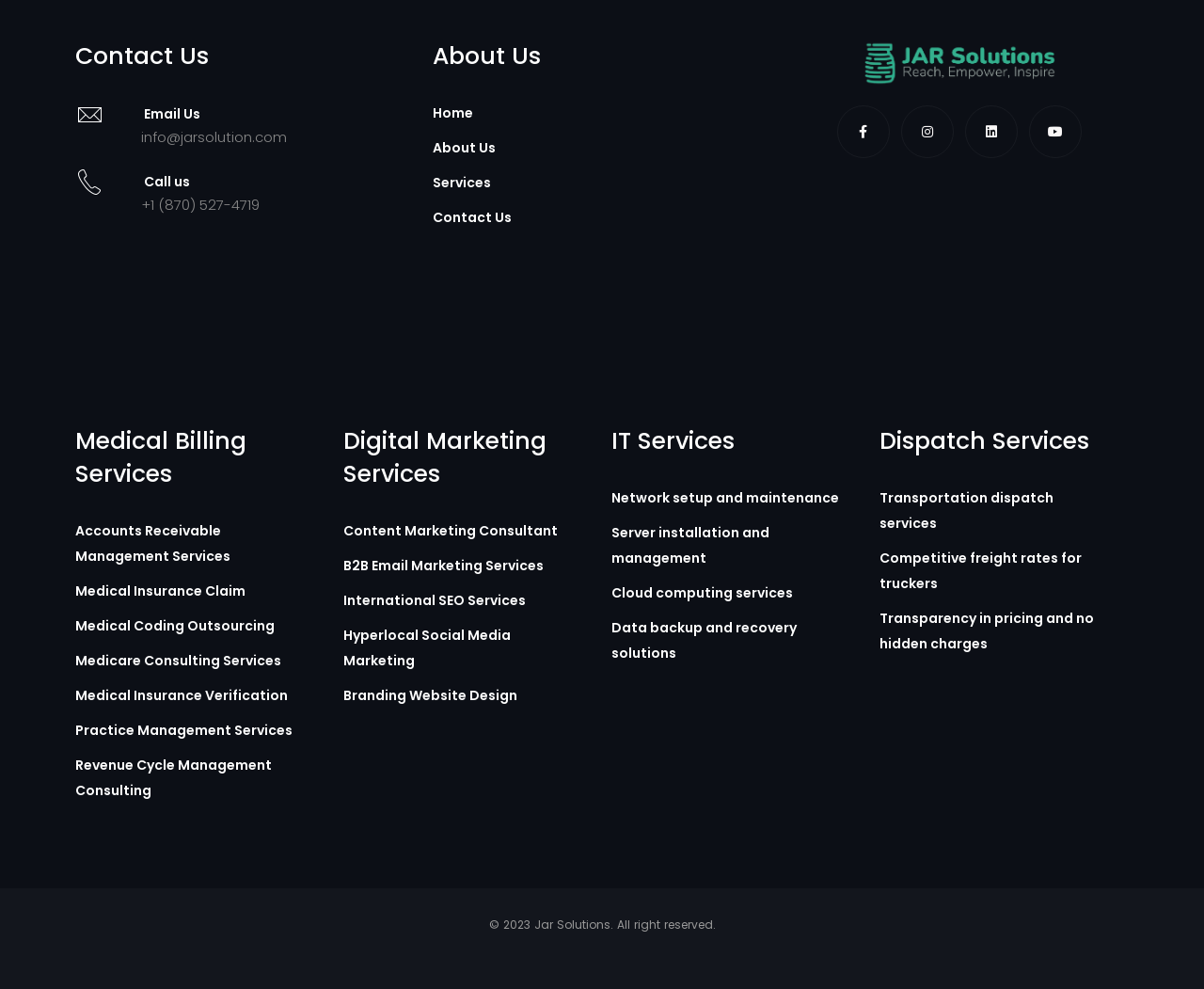Please determine the bounding box coordinates for the UI element described as: "Linkedin".

[0.802, 0.106, 0.845, 0.16]